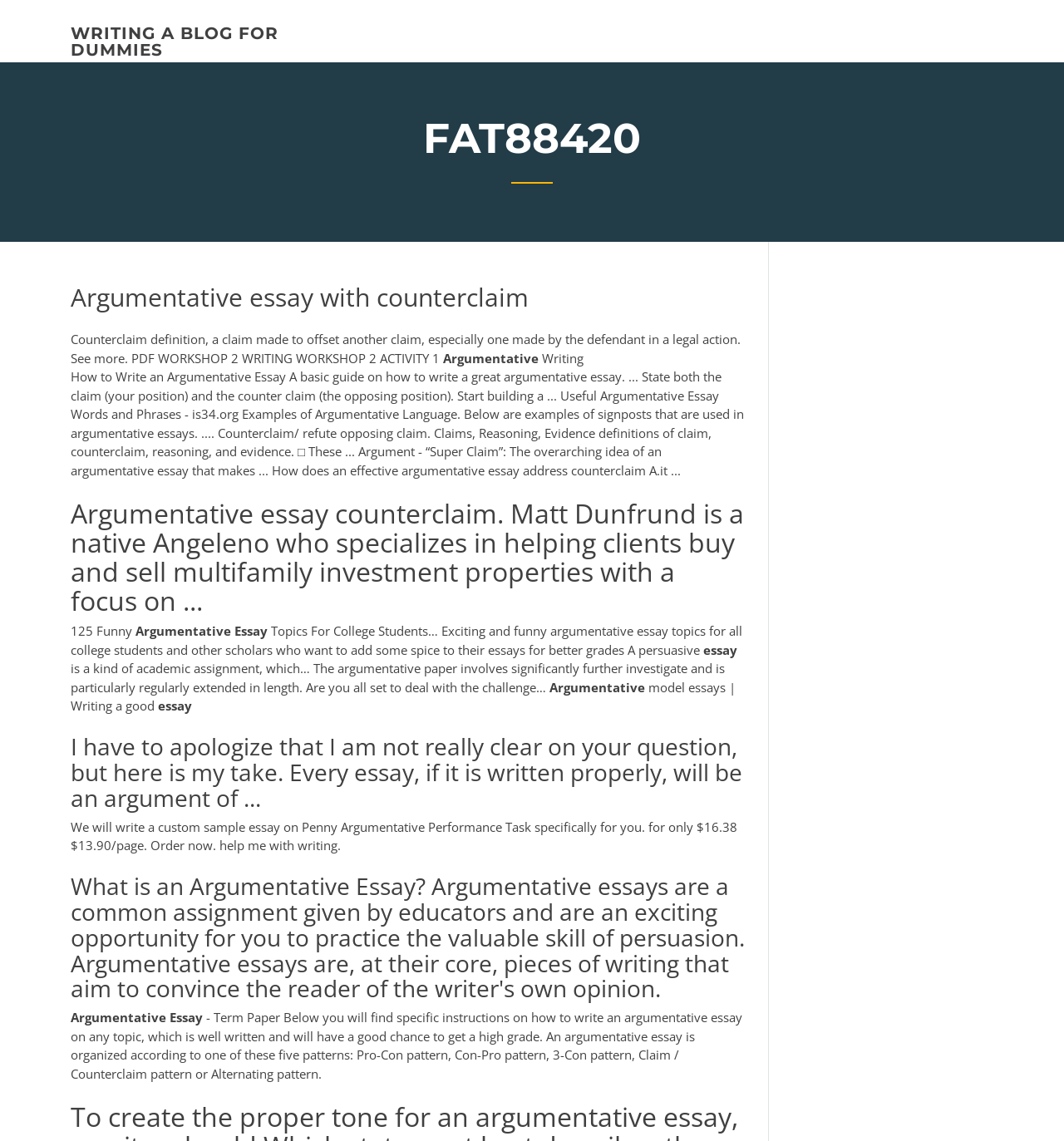How many patterns are there to organize an argumentative essay? Observe the screenshot and provide a one-word or short phrase answer.

Five